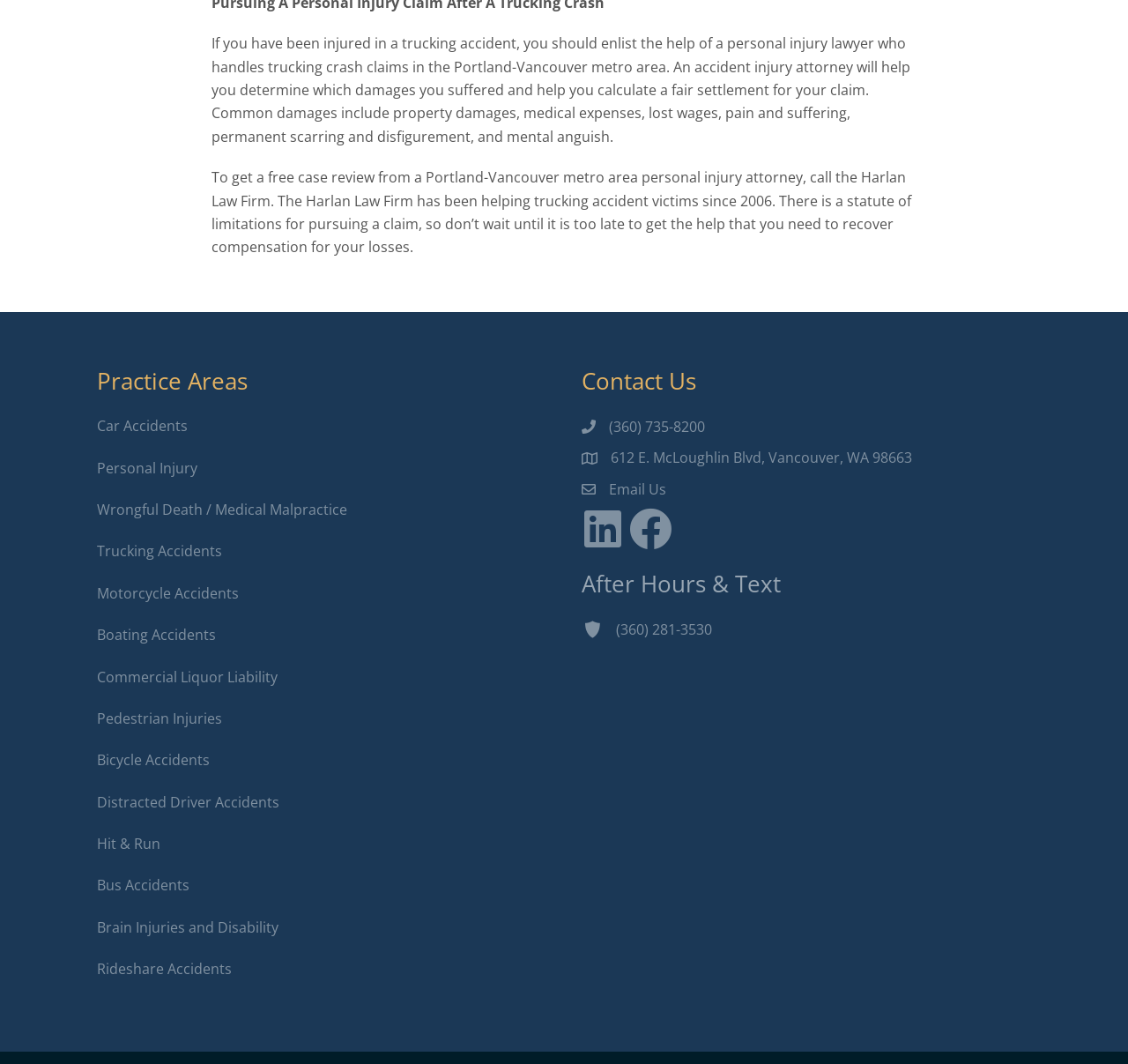Please mark the bounding box coordinates of the area that should be clicked to carry out the instruction: "Read recent story about Vani IVF Centre".

None